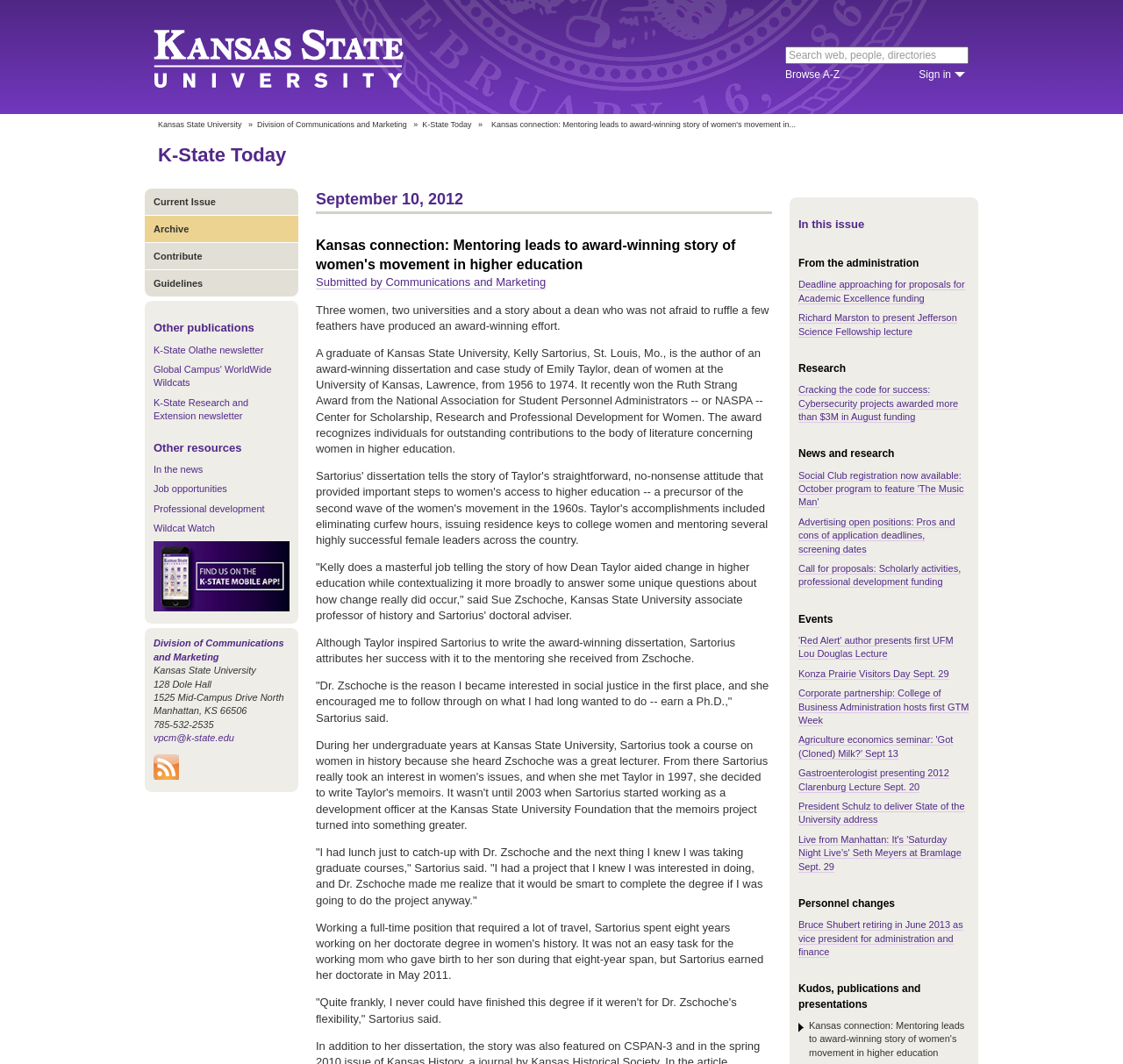Analyze the image and answer the question with as much detail as possible: 
What is the topic of the award-winning dissertation?

I found the answer by reading the static text 'A graduate of Kansas State University, Kelly Sartorius, St. Louis, Mo., is the author of an award-winning dissertation and case study of Emily Taylor, dean of women at the University of Kansas, Lawrence, from 1956 to 1974.' which mentions the topic of the dissertation.